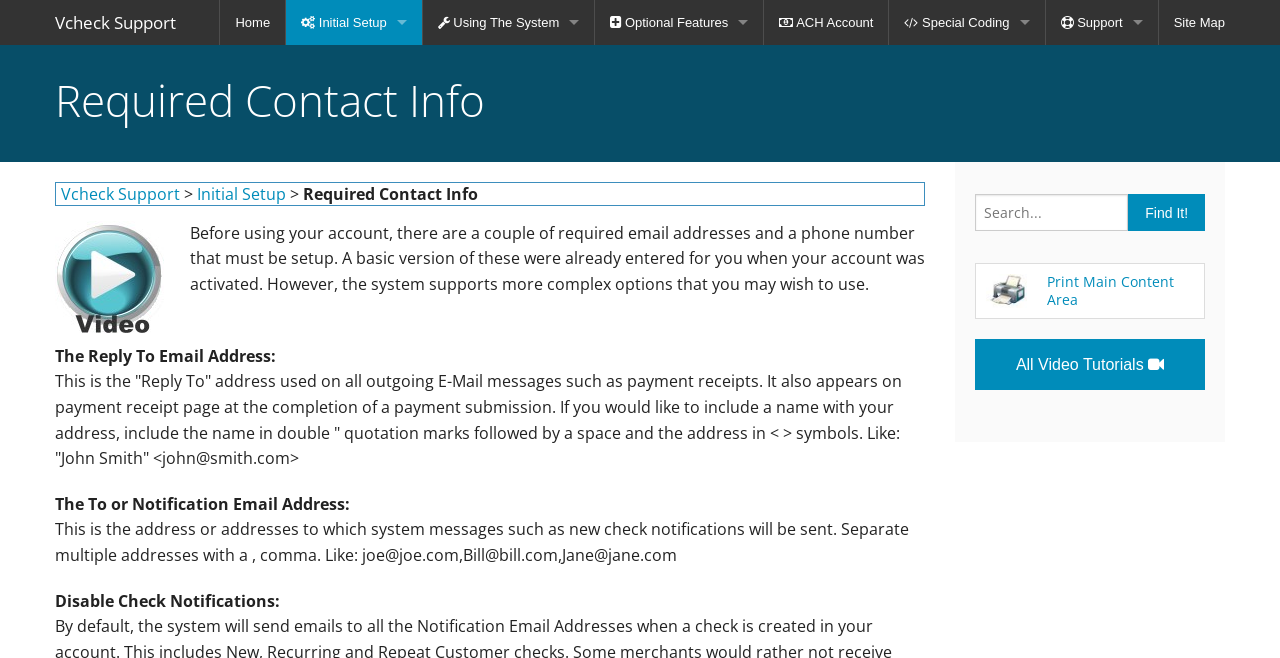What is the function of the 'Find It!' button?
Using the image as a reference, give a one-word or short phrase answer.

To search